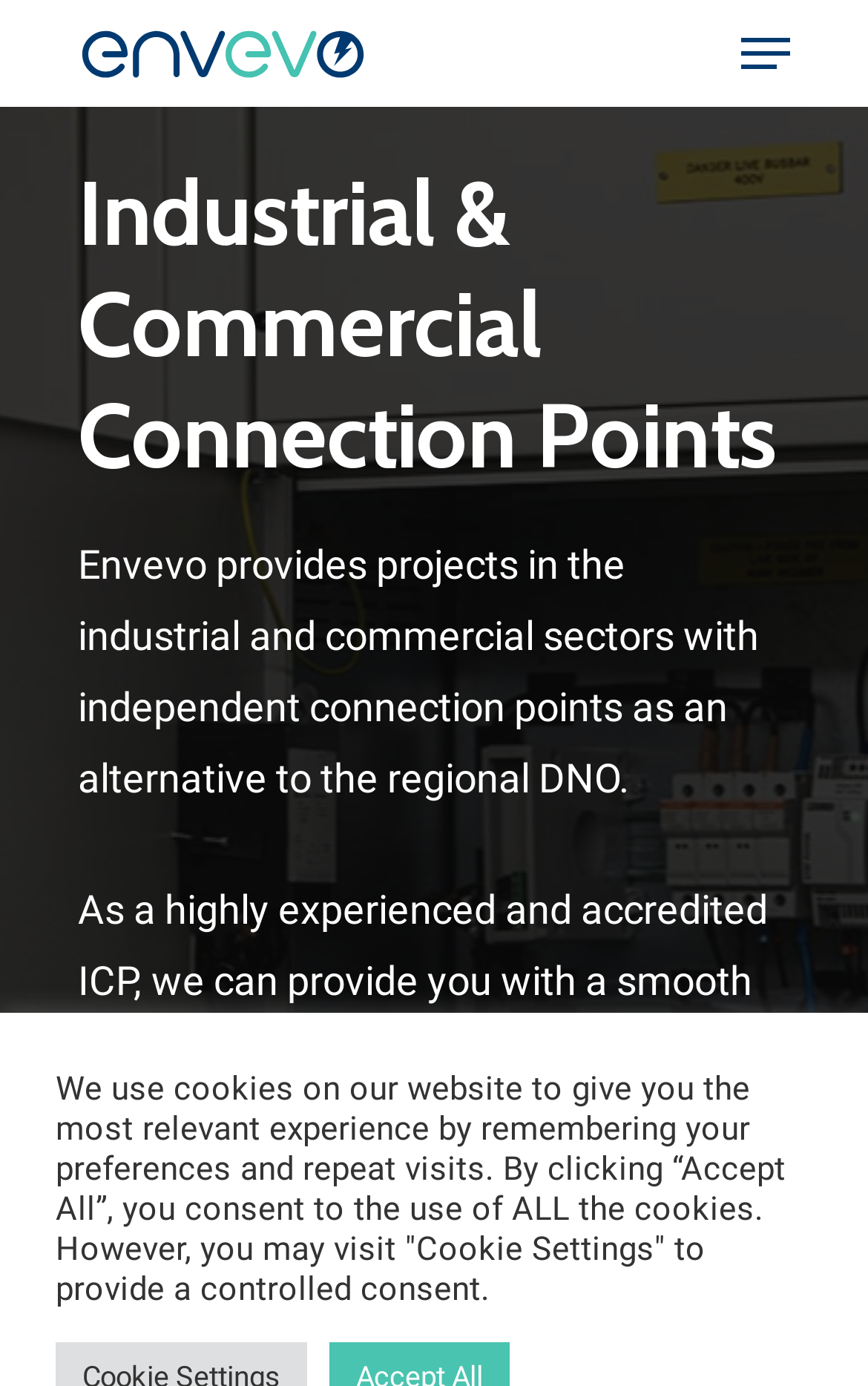Identify and provide the bounding box coordinates of the UI element described: "alt="Envevo Site"". The coordinates should be formatted as [left, top, right, bottom], with each number being a float between 0 and 1.

[0.09, 0.019, 0.423, 0.058]